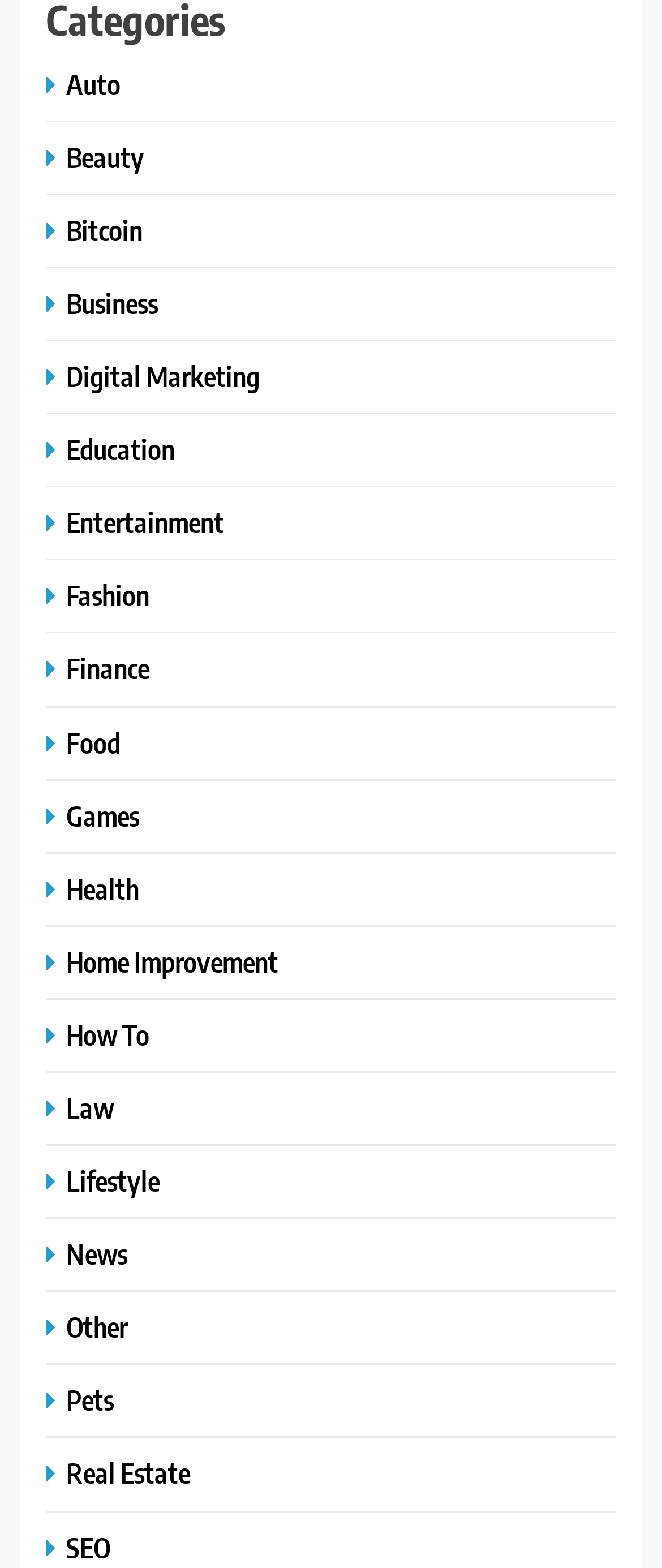Locate the bounding box coordinates of the element to click to perform the following action: 'Learn about Digital Marketing'. The coordinates should be given as four float values between 0 and 1, in the form of [left, top, right, bottom].

[0.069, 0.229, 0.405, 0.251]